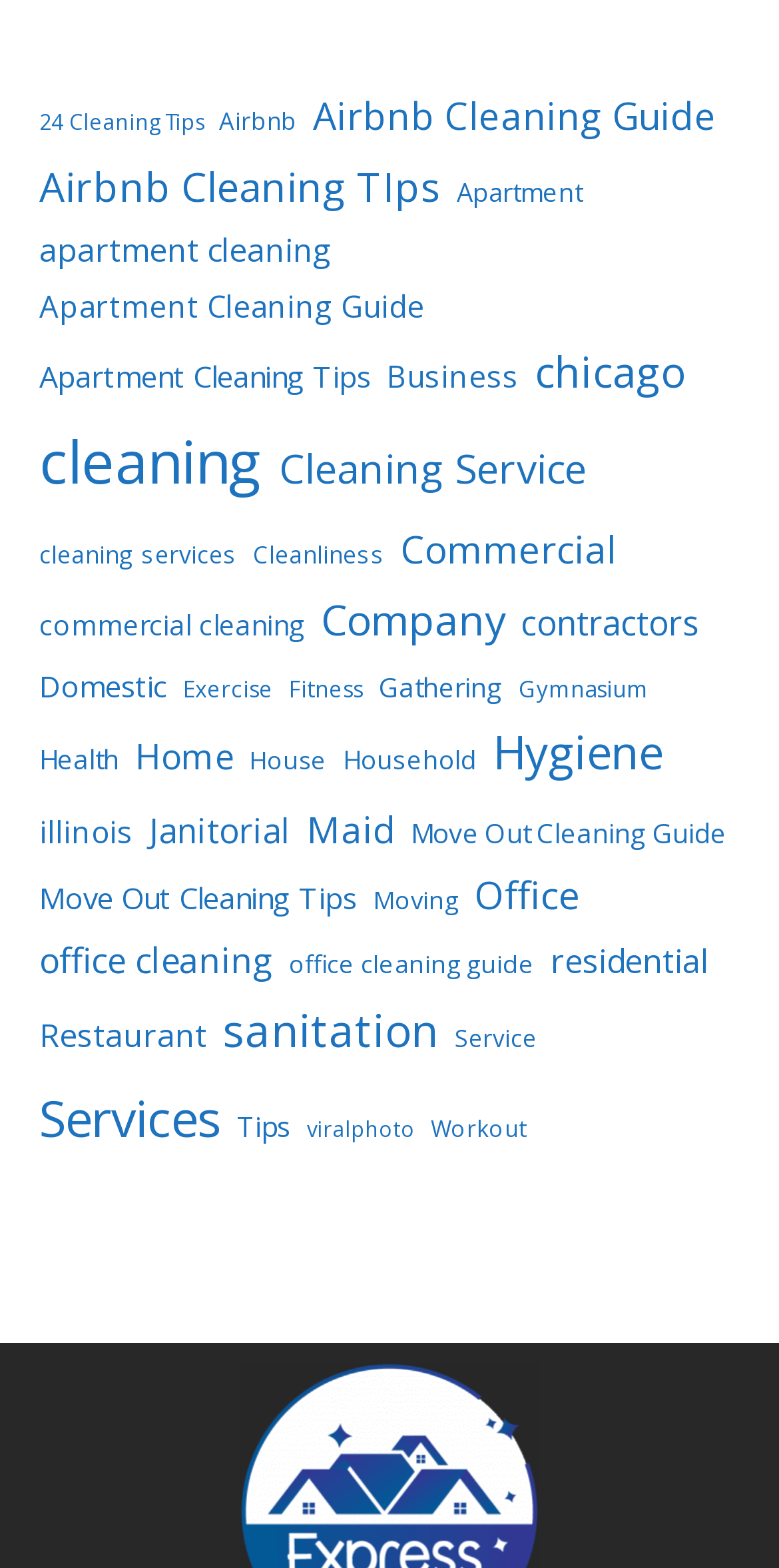Identify the bounding box coordinates for the UI element described as: "Move Out Cleaning Tips".

[0.05, 0.555, 0.458, 0.589]